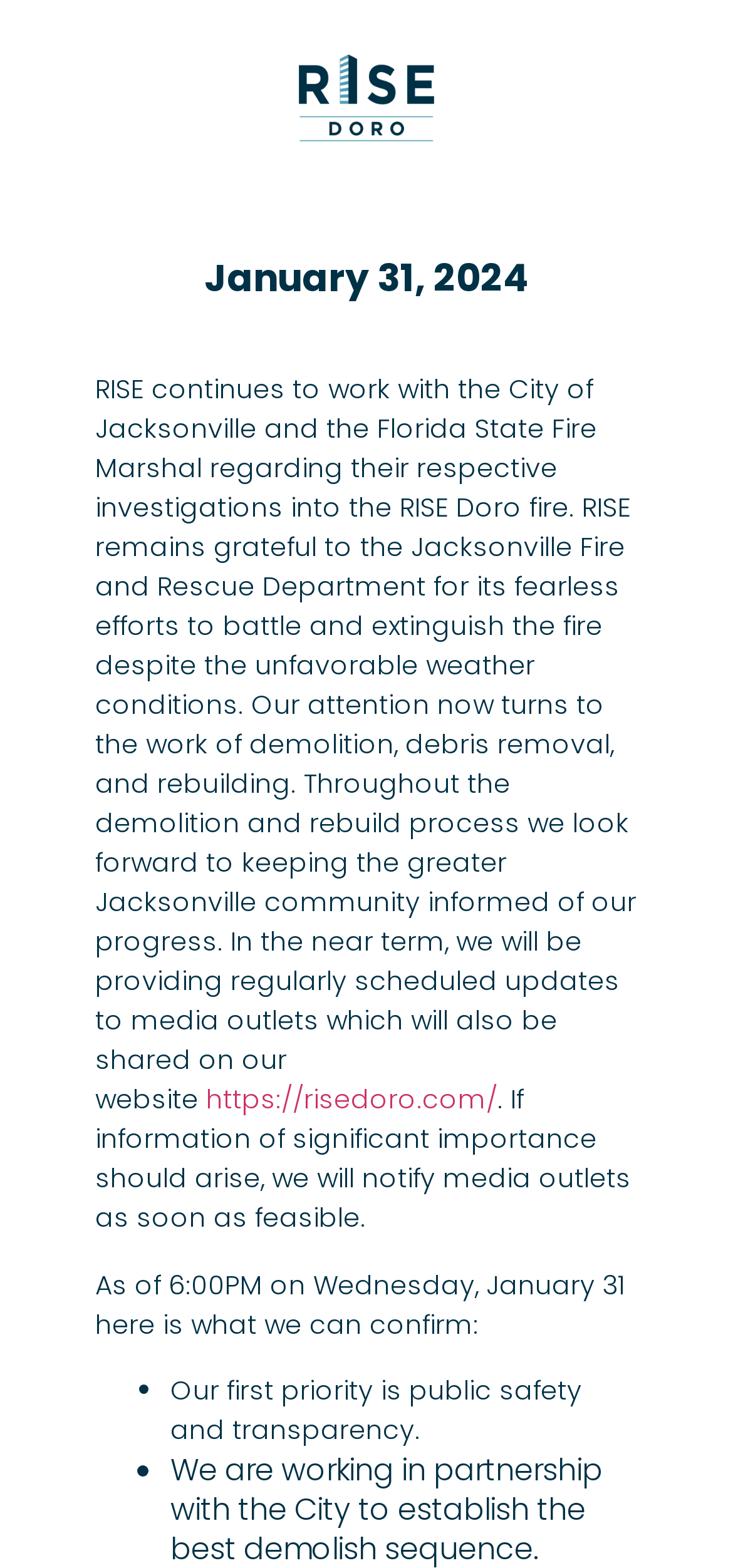Given the description "https://risedoro.com/", provide the bounding box coordinates of the corresponding UI element.

[0.281, 0.689, 0.679, 0.713]